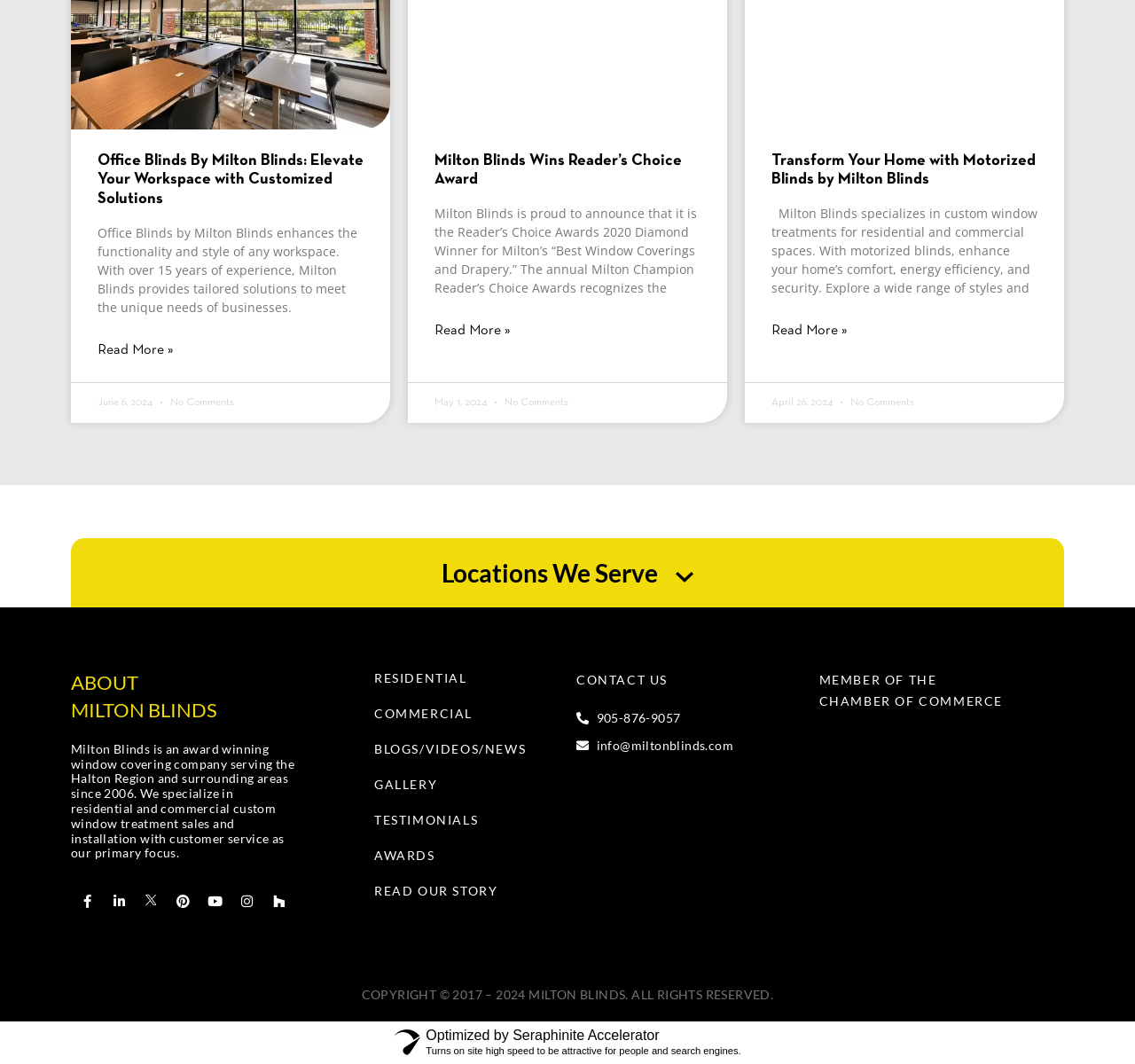What is the date of the blog post 'Transform Your Home with Motorized Blinds by Milton Blinds'?
Answer the question based on the image using a single word or a brief phrase.

April 26, 2024